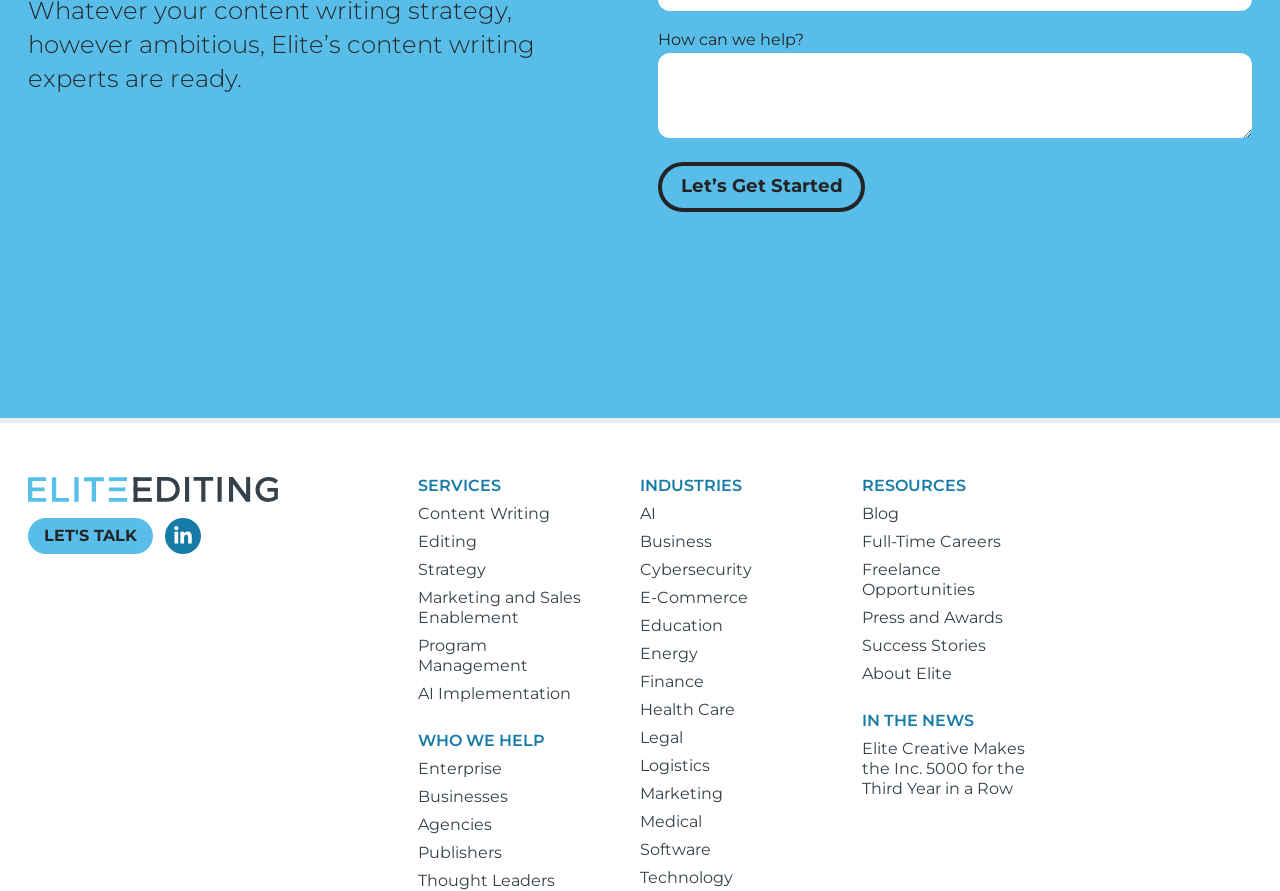For the given element description Marketing and Sales Enablement, determine the bounding box coordinates of the UI element. The coordinates should follow the format (top-left x, top-left y, bottom-right x, bottom-right y) and be within the range of 0 to 1.

[0.327, 0.66, 0.454, 0.703]